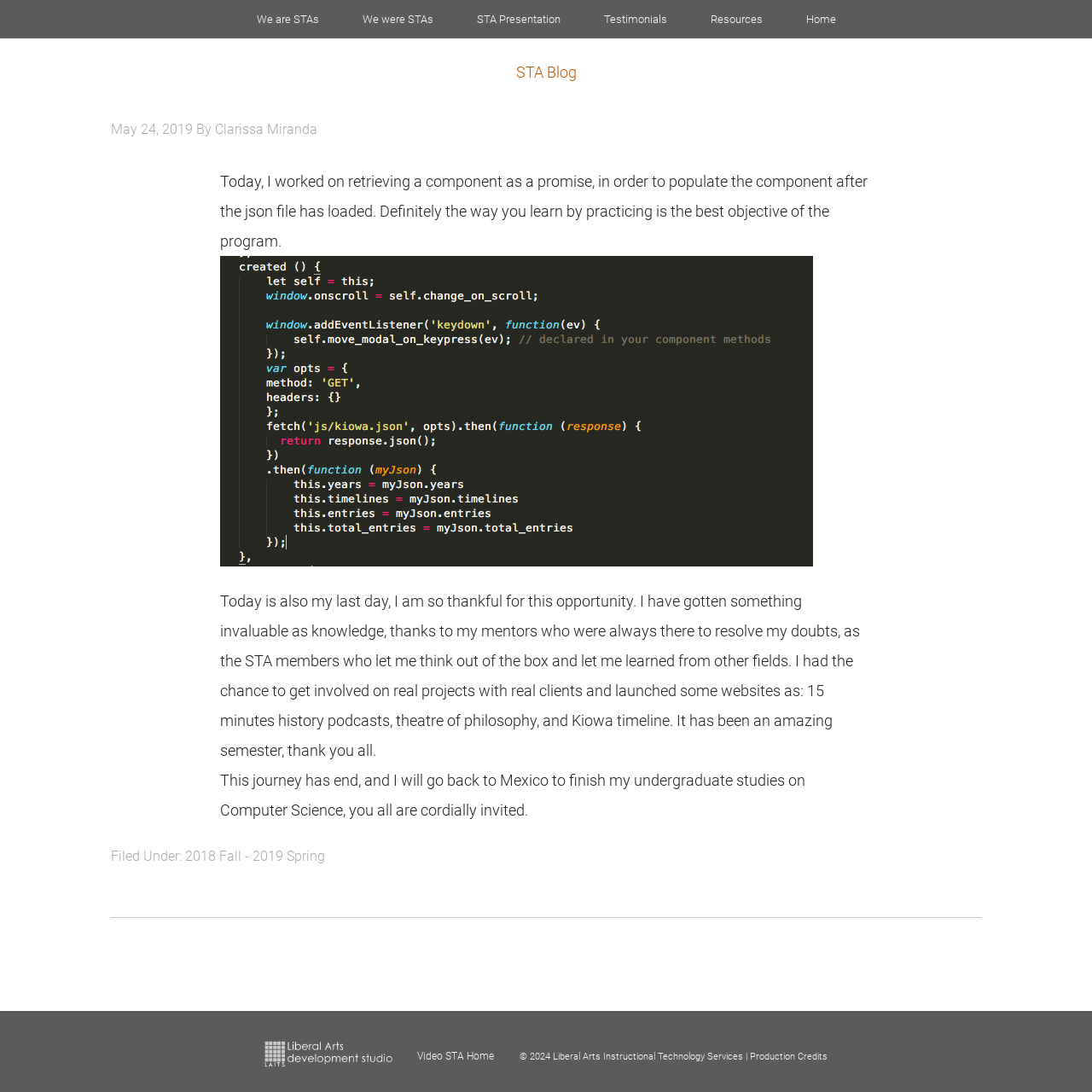Can you specify the bounding box coordinates for the region that should be clicked to fulfill this instruction: "go to STA Blog".

[0.055, 0.055, 0.945, 0.078]